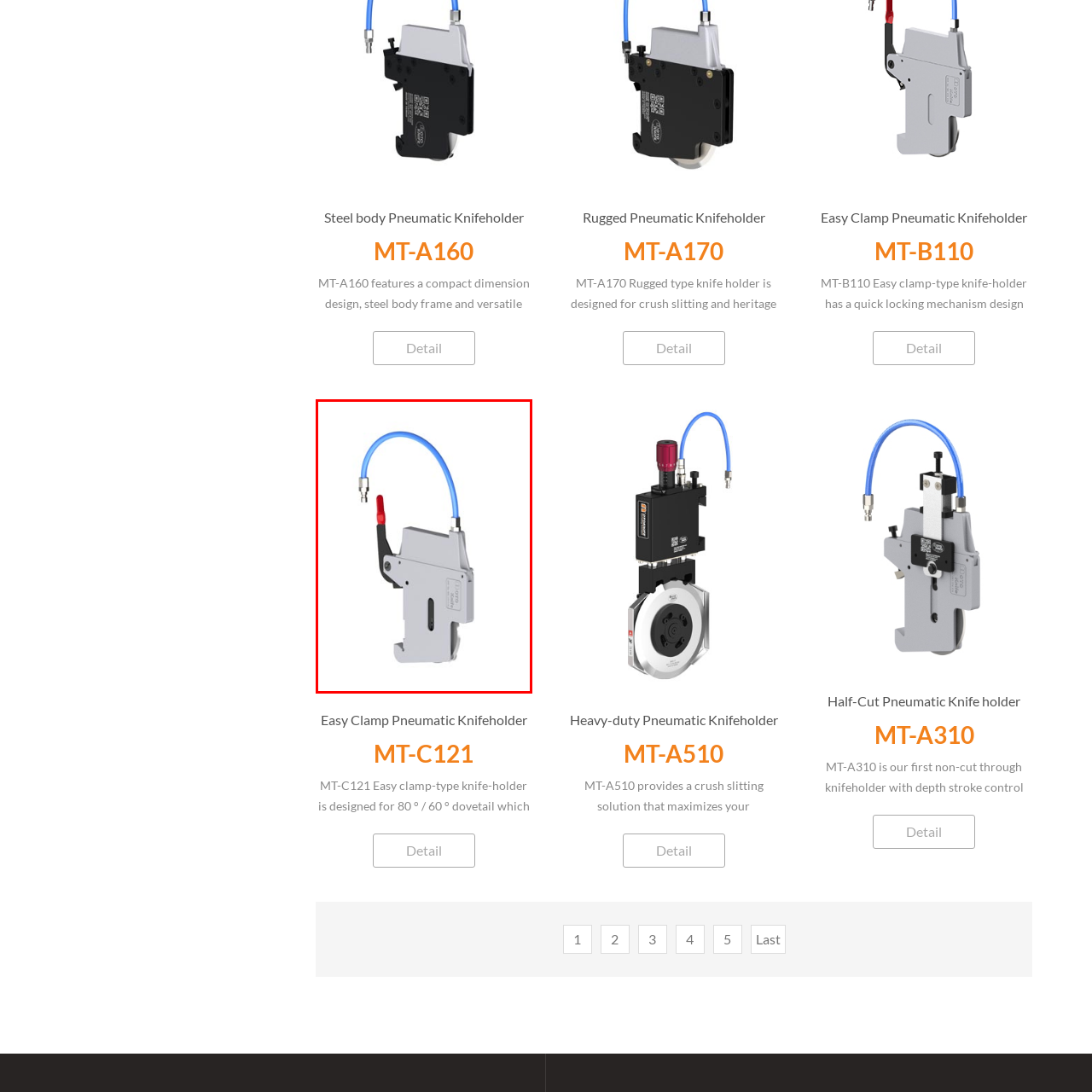Generate a detailed caption for the image contained in the red outlined area.

This image features the MT-C121 Easy Clamp Pneumatic Knifeholder, designed for efficient slitting operations. The knifeholder showcases a robust and ergonomic design, emphasizing its quick locking mechanism that facilitates fast, tool-free adjustments. The product is particularly engineered for versatility, enabling users to adapt it for a wide range of applications, including materials like light rubber, paper, cloth, and plastic film. The integrated design ensures ease of operation and productivity, with features aimed at preventing over-tightening that could damage the unit. Additionally, the MT-C121 is compatible with various guide-bars, making it a practical choice for professionals in industries requiring precision slitting solutions.